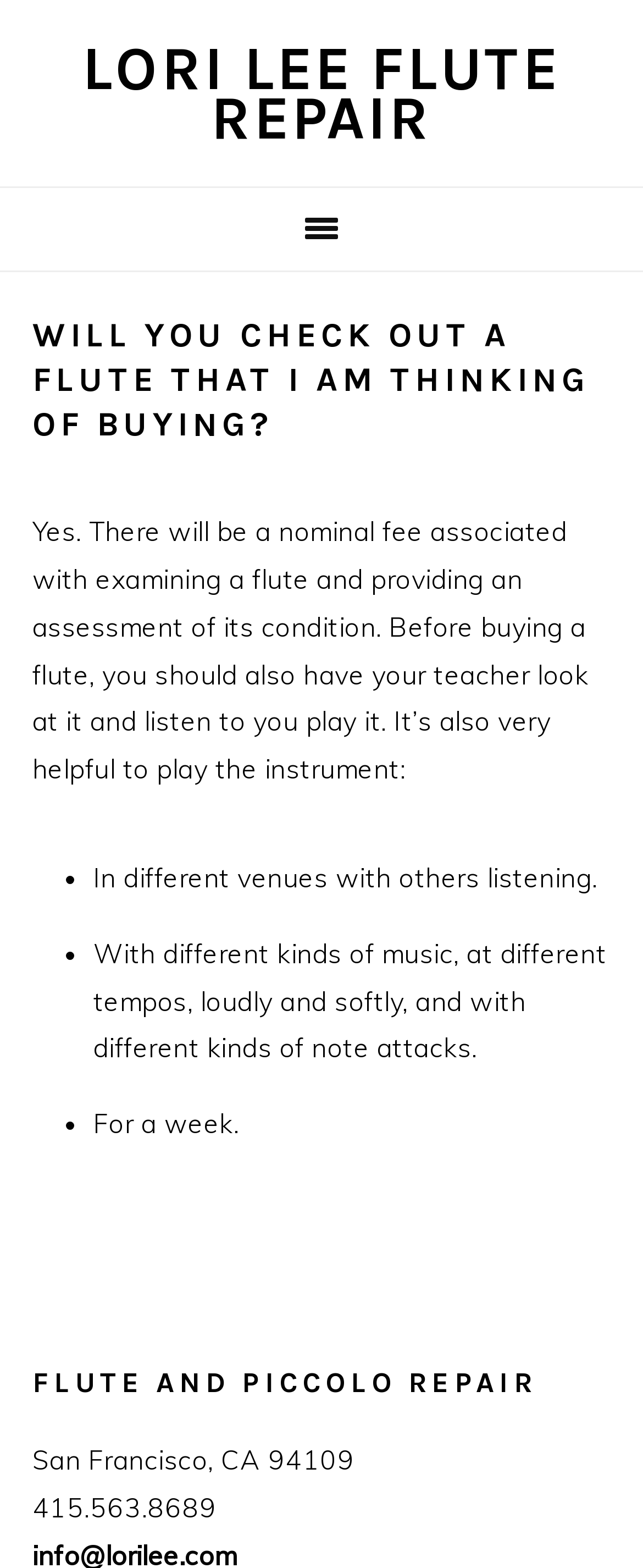What is the purpose of examining a flute?
Utilize the image to construct a detailed and well-explained answer.

The purpose of examining a flute is to assess its condition, which is mentioned in the text as a necessary step before buying a flute, and it comes with a nominal fee.